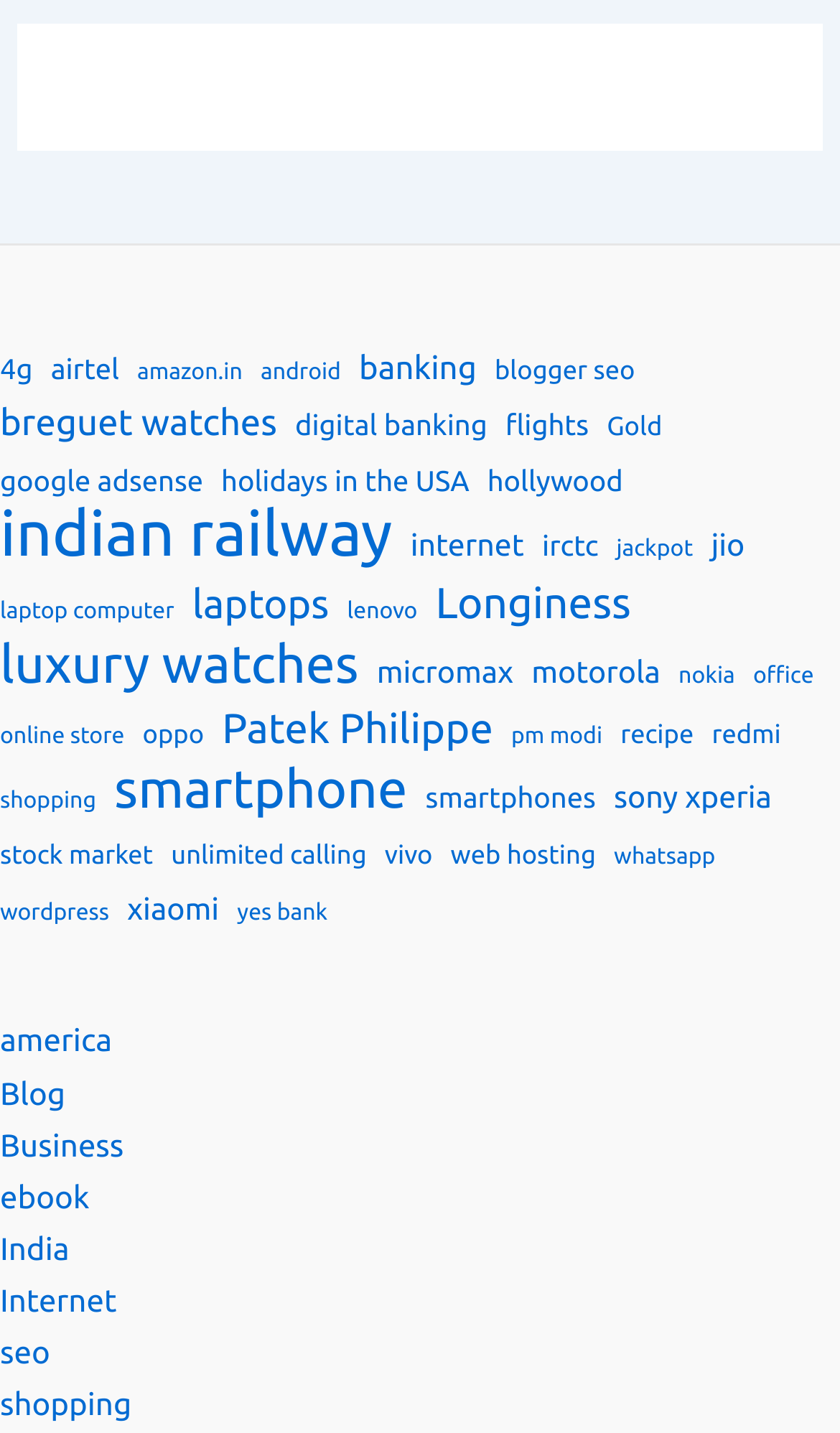Provide the bounding box coordinates of the section that needs to be clicked to accomplish the following instruction: "Click on '4g' link."

[0.0, 0.241, 0.039, 0.277]